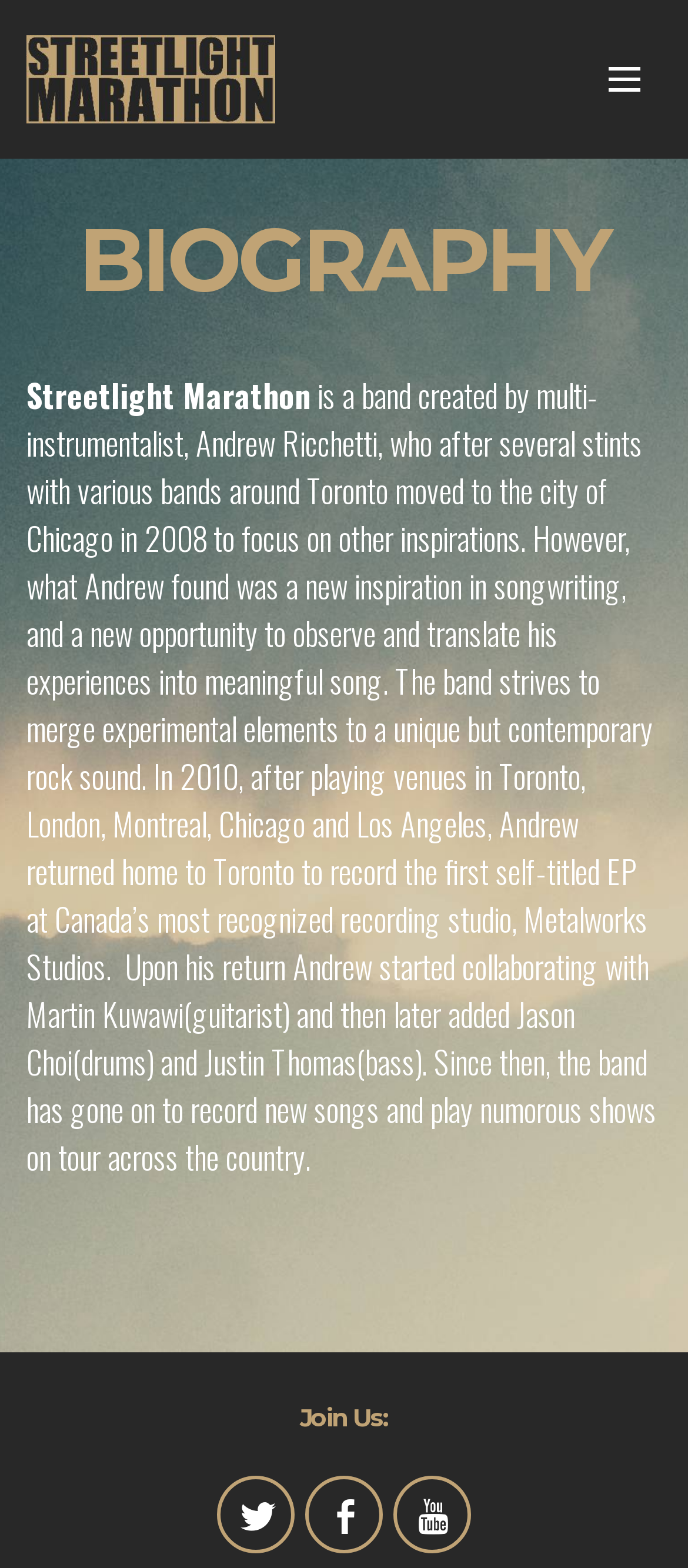Where did Andrew Ricchetti move to in 2008? Examine the screenshot and reply using just one word or a brief phrase.

Chicago